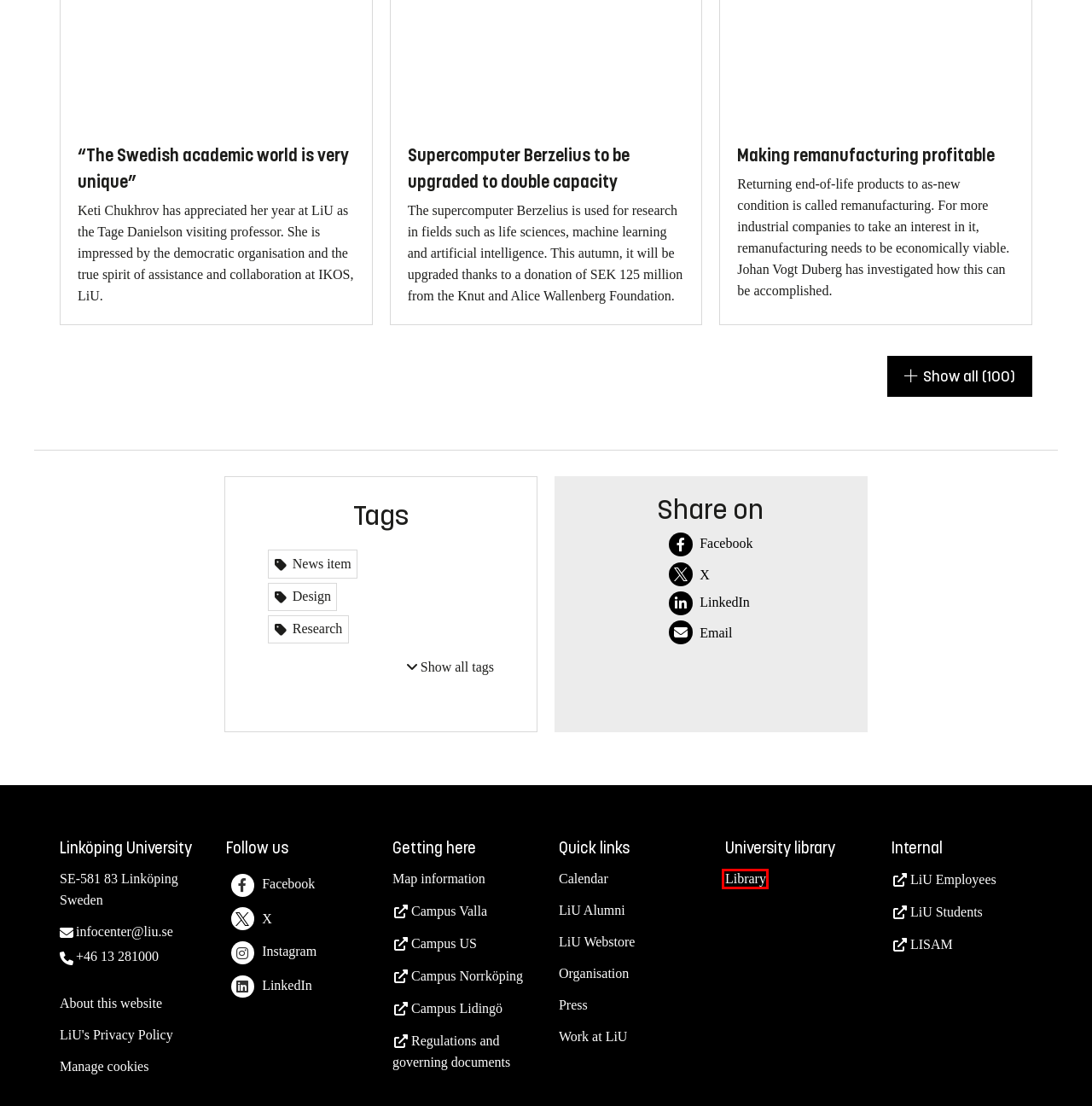You are given a screenshot of a webpage with a red bounding box around an element. Choose the most fitting webpage description for the page that appears after clicking the element within the red bounding box. Here are the candidates:
A. Linköpings Universitet
B. Library - Linköping University
C. Redirecting
D. Maps - Linköping University
E. MazeMap
F. LiU webstore - Linköping University
G. About this website - Linköping University
H. LiU Alumni - Linköping University

B